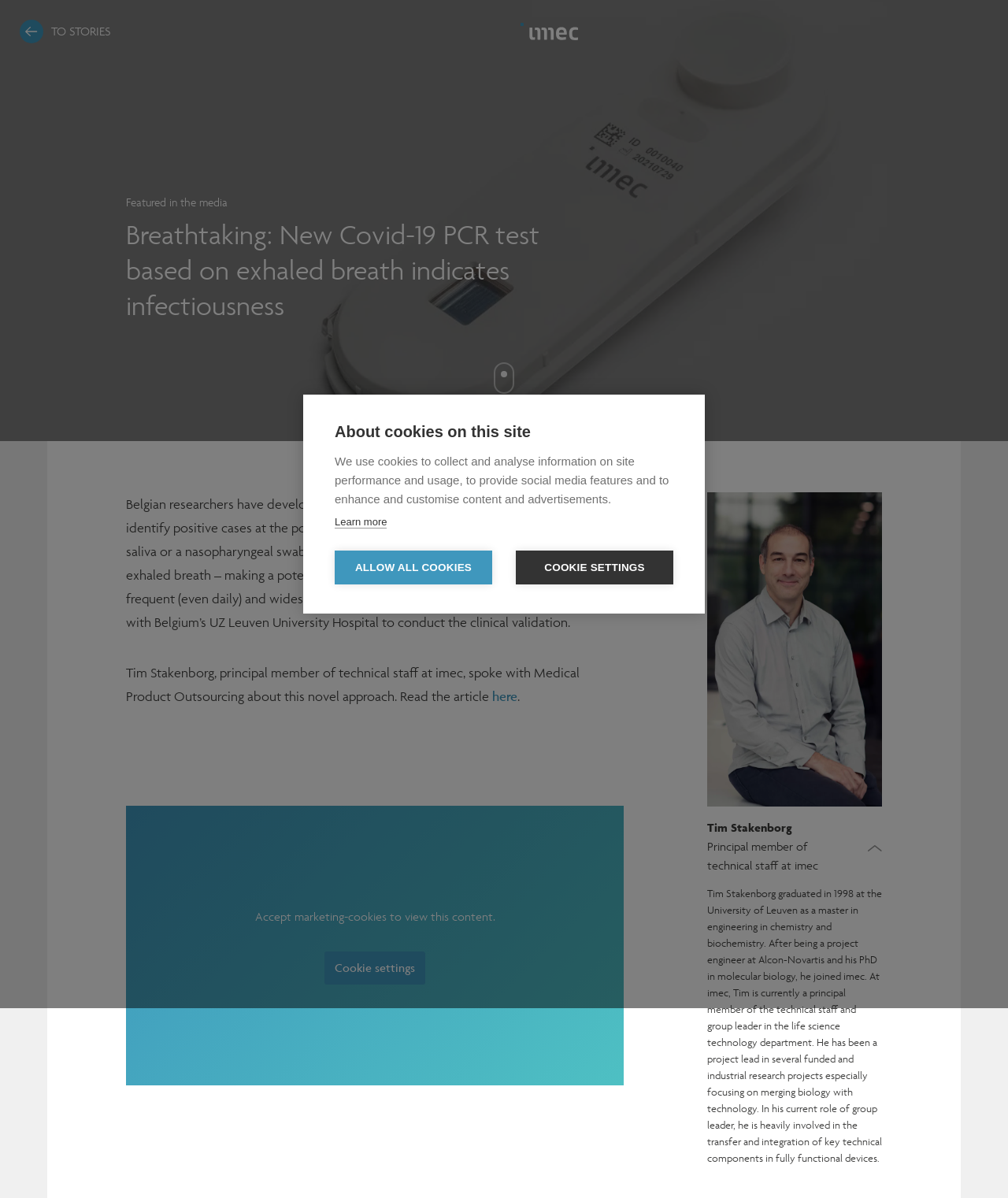Please locate the bounding box coordinates of the element that should be clicked to achieve the given instruction: "Click the 'imec logo' link".

[0.516, 0.019, 0.573, 0.035]